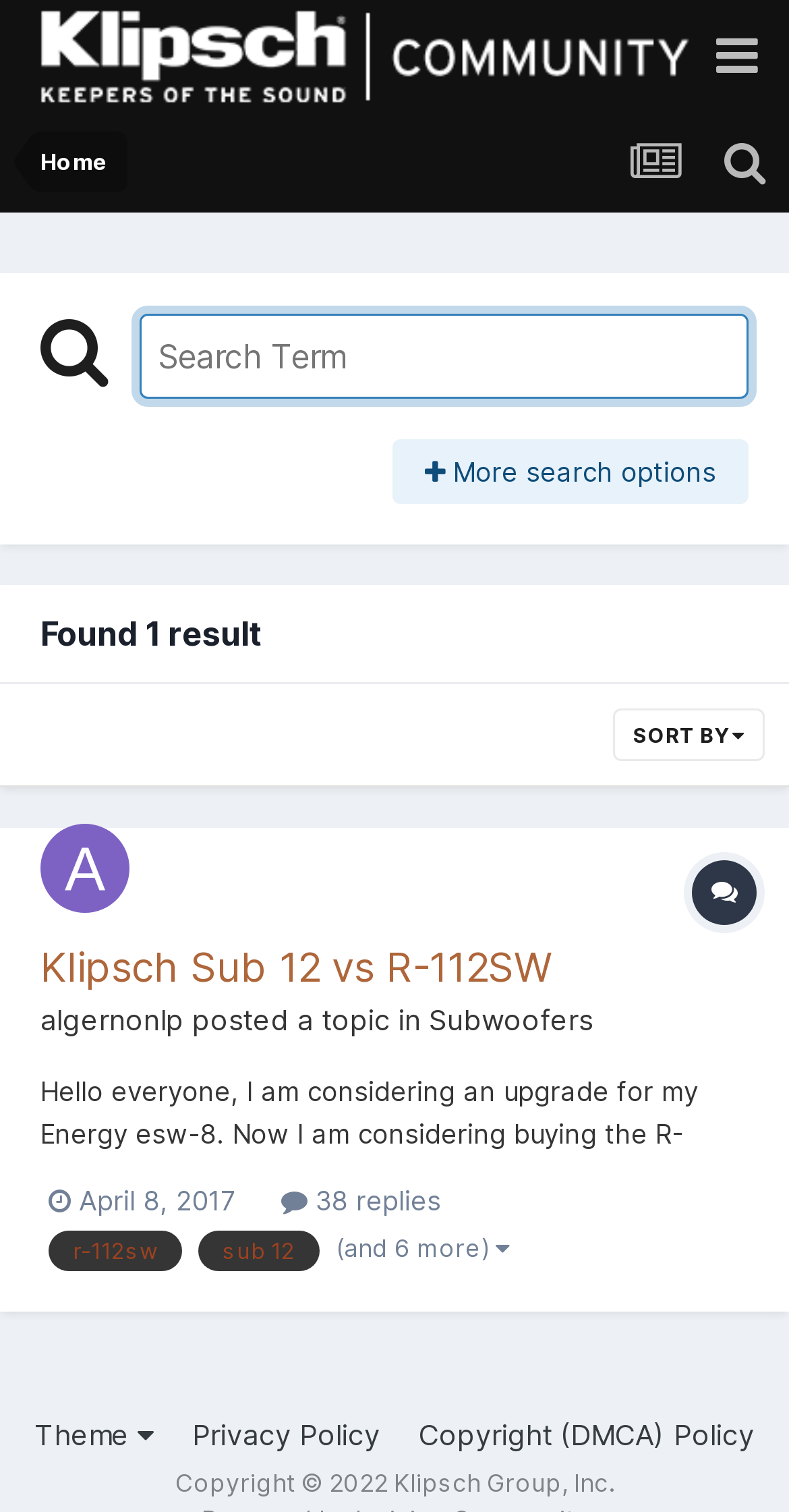Based on what you see in the screenshot, provide a thorough answer to this question: How many results are found?

I found the answer by looking at the StaticText element that says 'Found 1 result'.